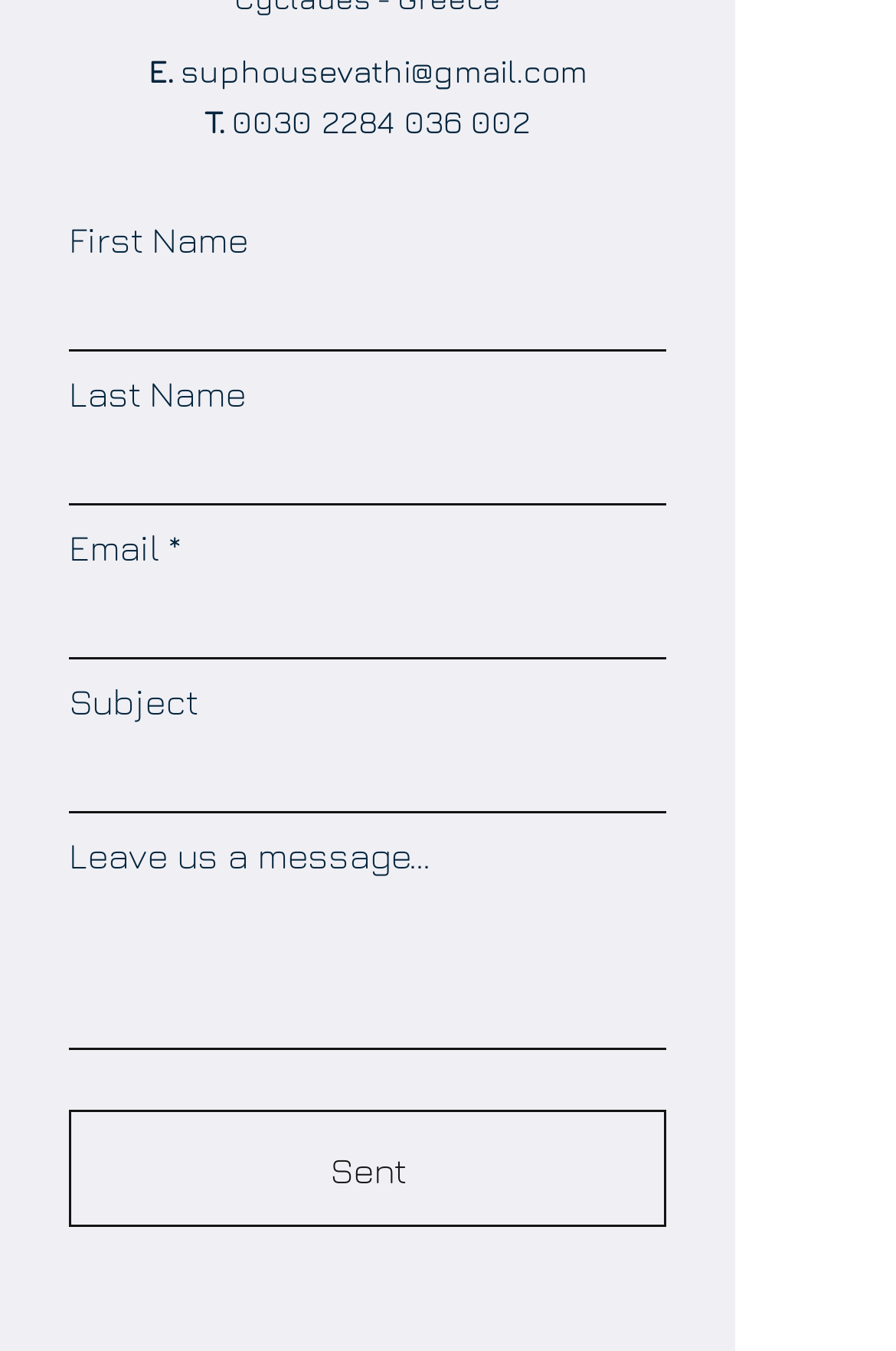Please give a concise answer to this question using a single word or phrase: 
What is the button at the bottom of the form for?

To send a message